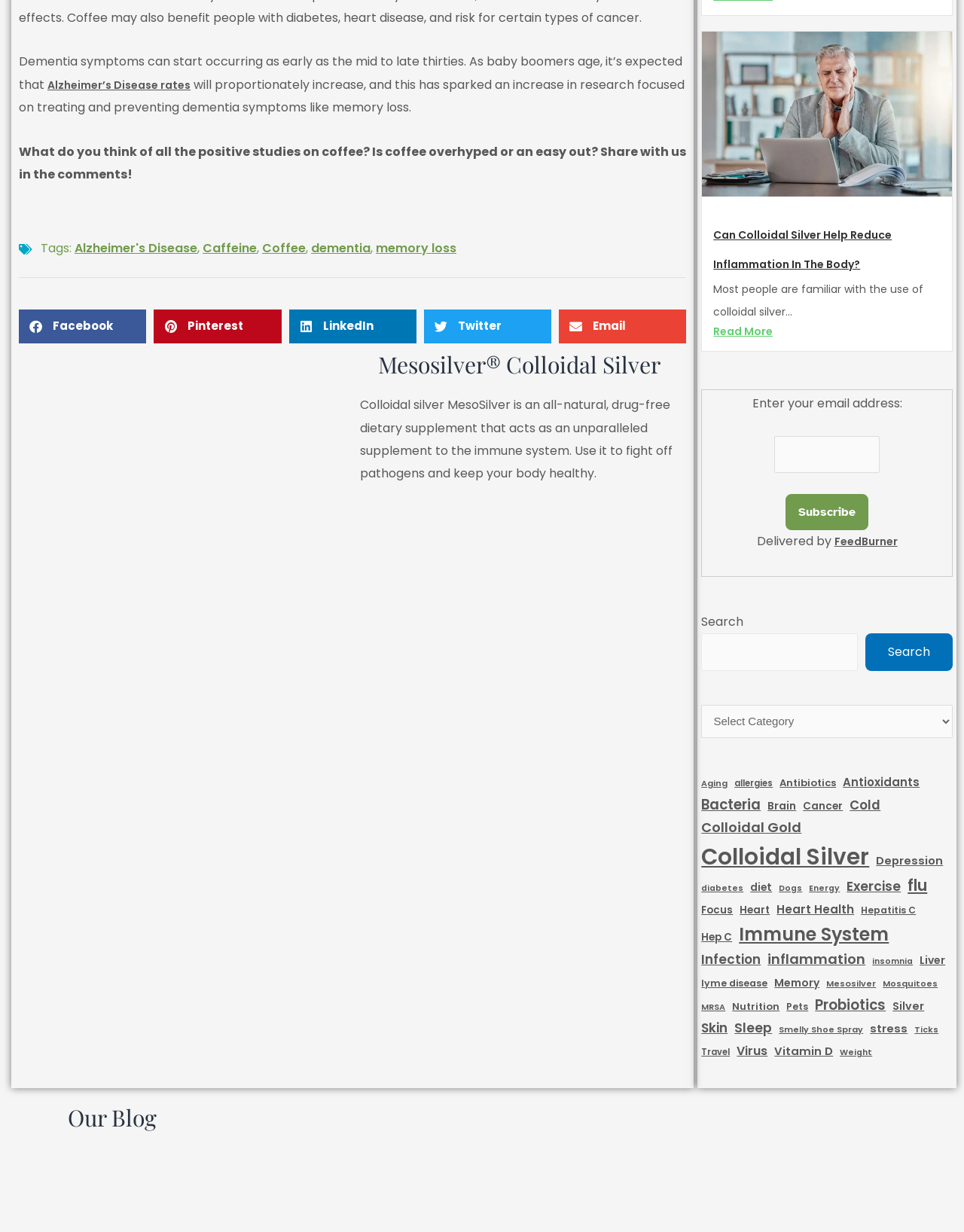Look at the image and write a detailed answer to the question: 
How many social media sharing buttons are there?

There are five social media sharing buttons, which are 'Share on facebook', 'Share on pinterest', 'Share on linkedin', 'Share on twitter', and 'Share on email'. These buttons are located below the article and allow users to share the content on their social media platforms.